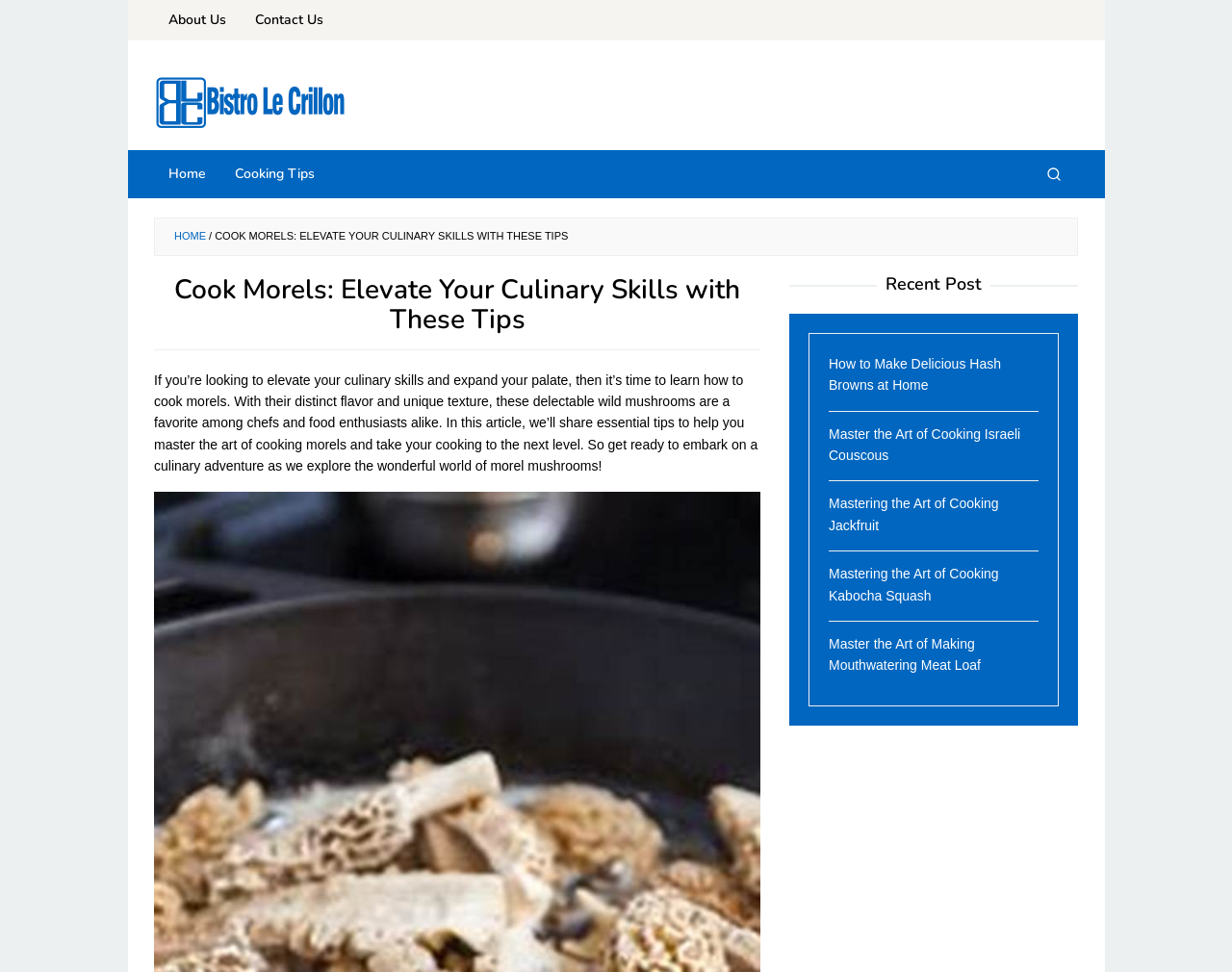What is the name of the website?
Your answer should be a single word or phrase derived from the screenshot.

Bistro Le Crillon